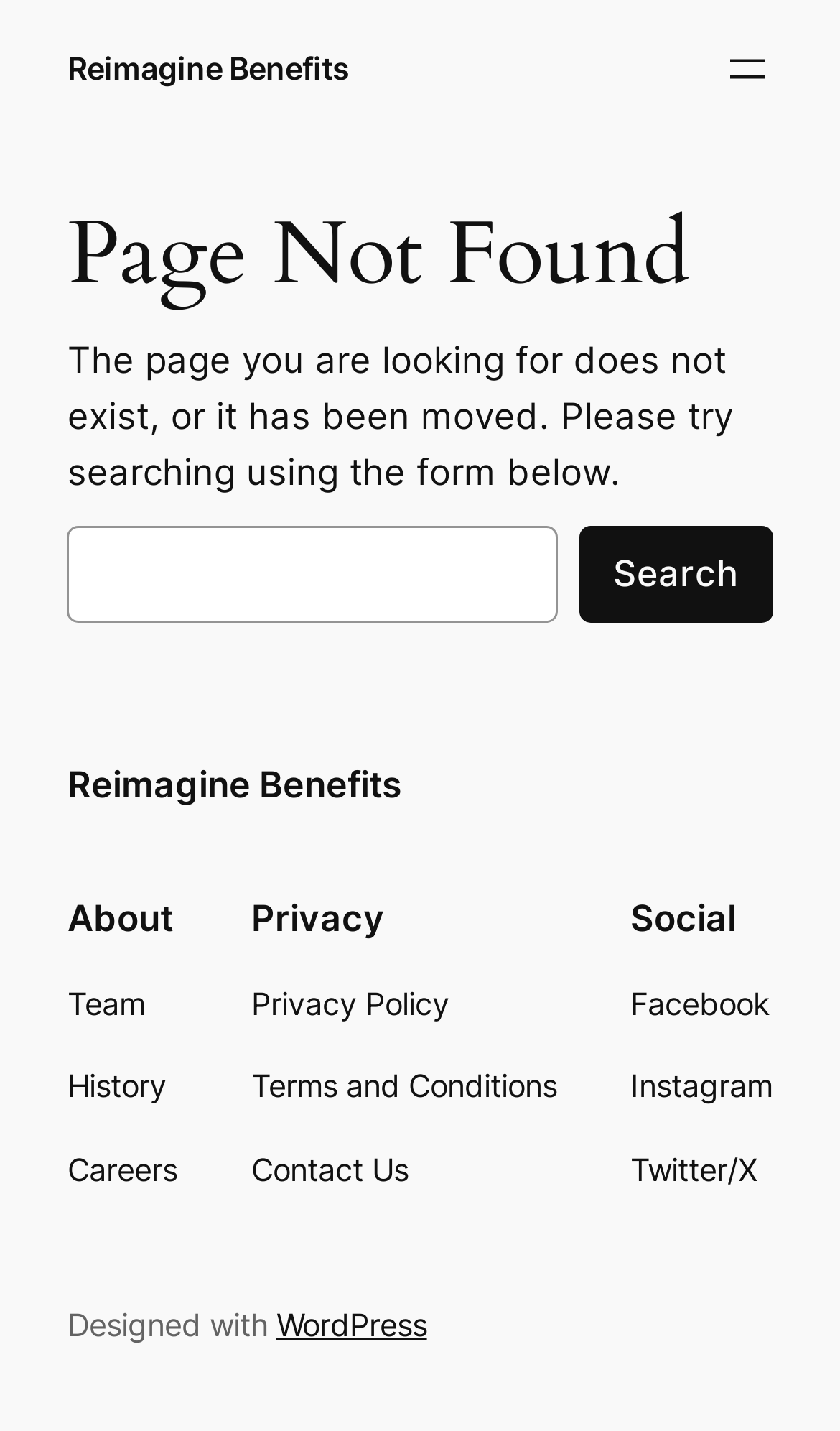Locate the bounding box coordinates of the area you need to click to fulfill this instruction: 'Open menu'. The coordinates must be in the form of four float numbers ranging from 0 to 1: [left, top, right, bottom].

[0.858, 0.03, 0.92, 0.066]